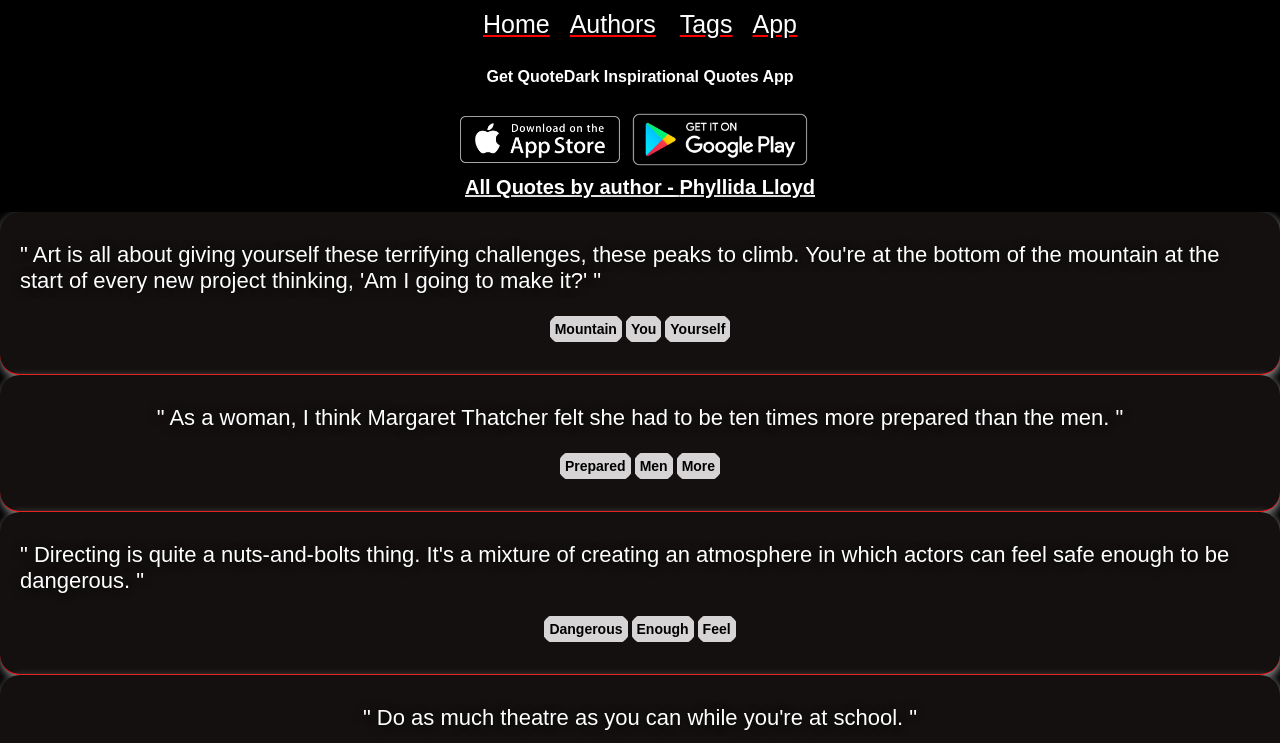Please provide a short answer using a single word or phrase for the question:
How many quotes are displayed on the webpage?

5